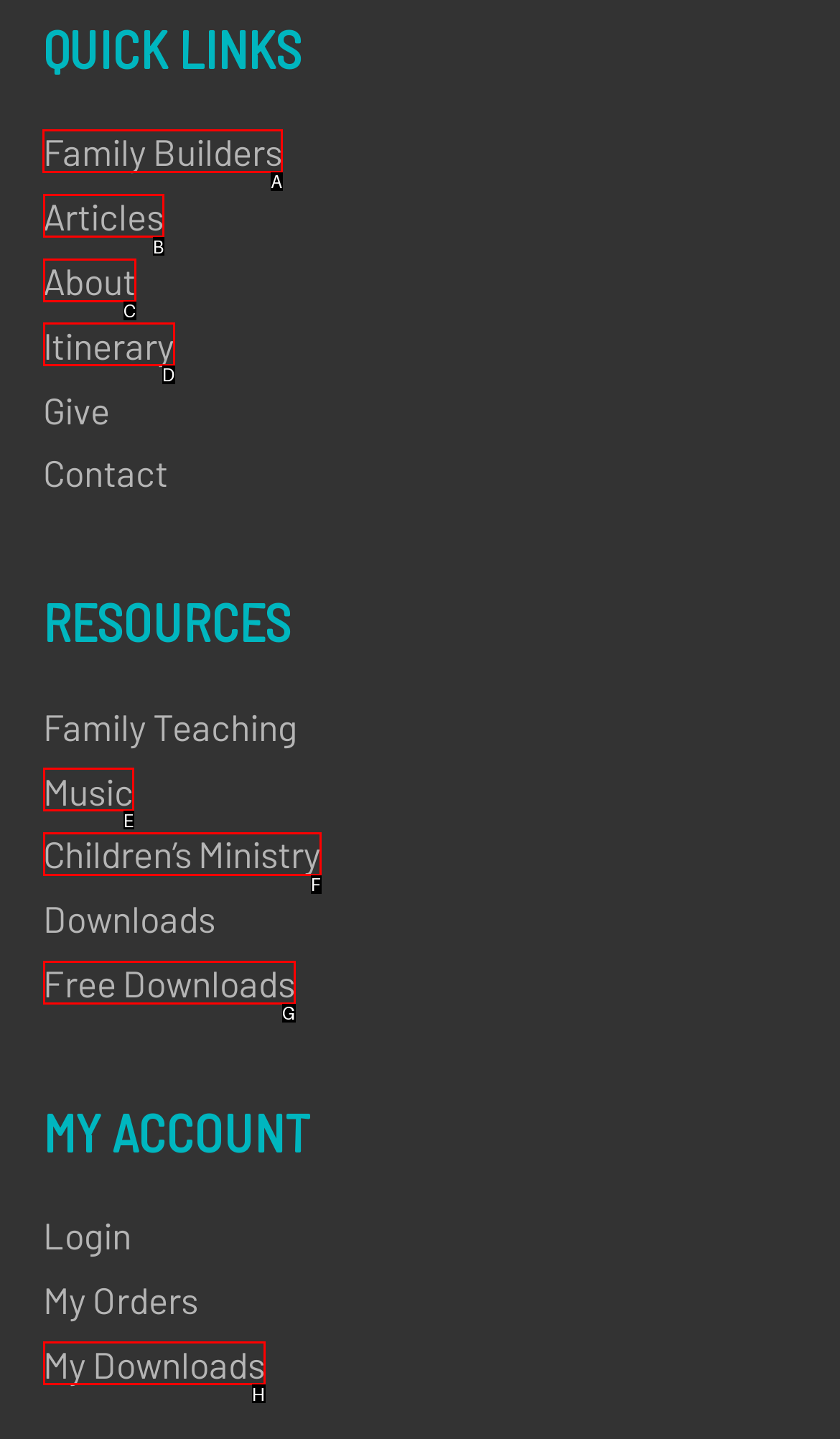For the task: view family builders, specify the letter of the option that should be clicked. Answer with the letter only.

A